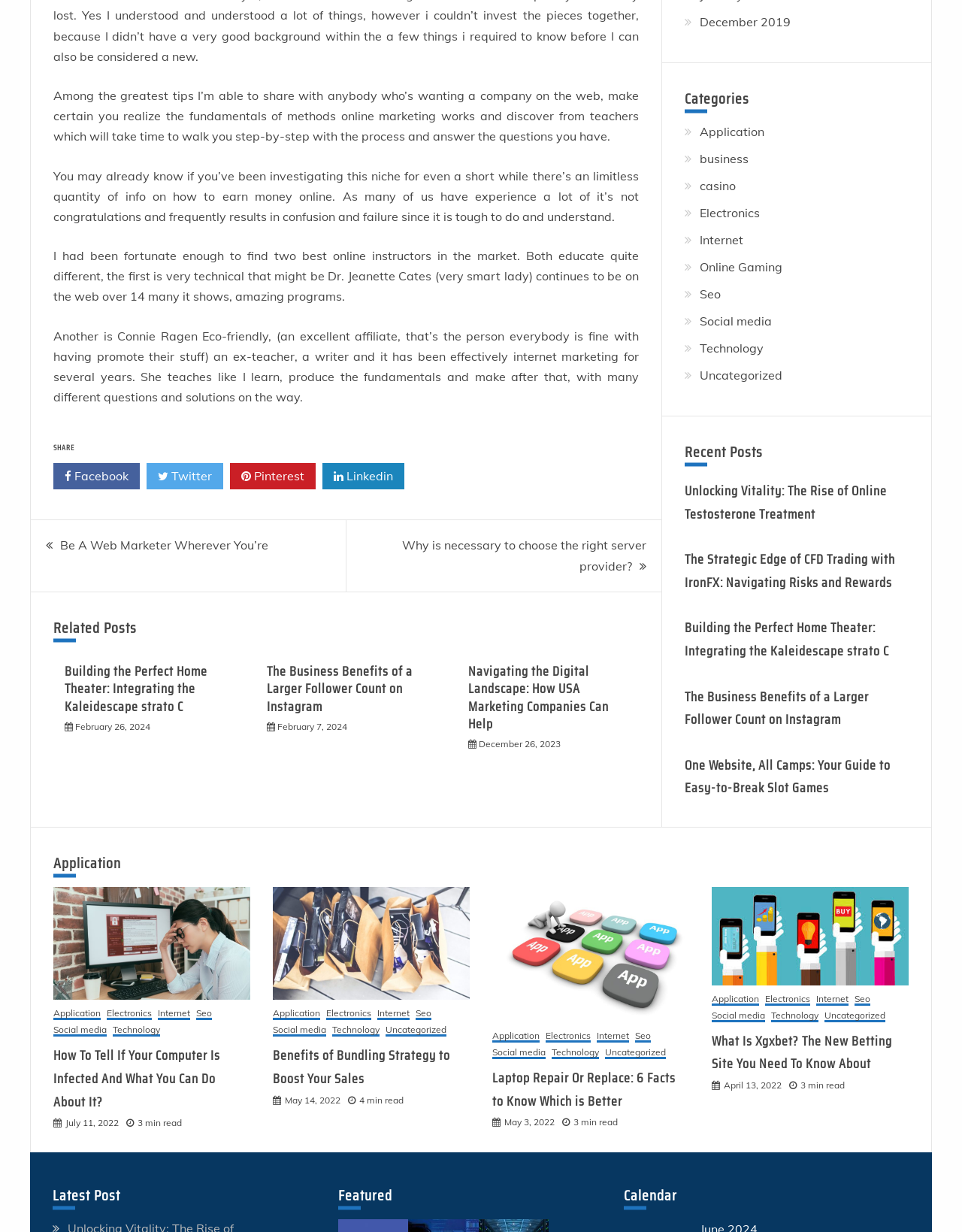Please identify the bounding box coordinates of the element on the webpage that should be clicked to follow this instruction: "Read the post 'How To Tell If Your Computer Is Infected And What You Can Do About It?'". The bounding box coordinates should be given as four float numbers between 0 and 1, formatted as [left, top, right, bottom].

[0.055, 0.848, 0.229, 0.903]